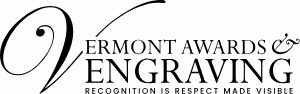What is the stylized letter incorporated into the logo design?
Please provide a single word or phrase as the answer based on the screenshot.

V